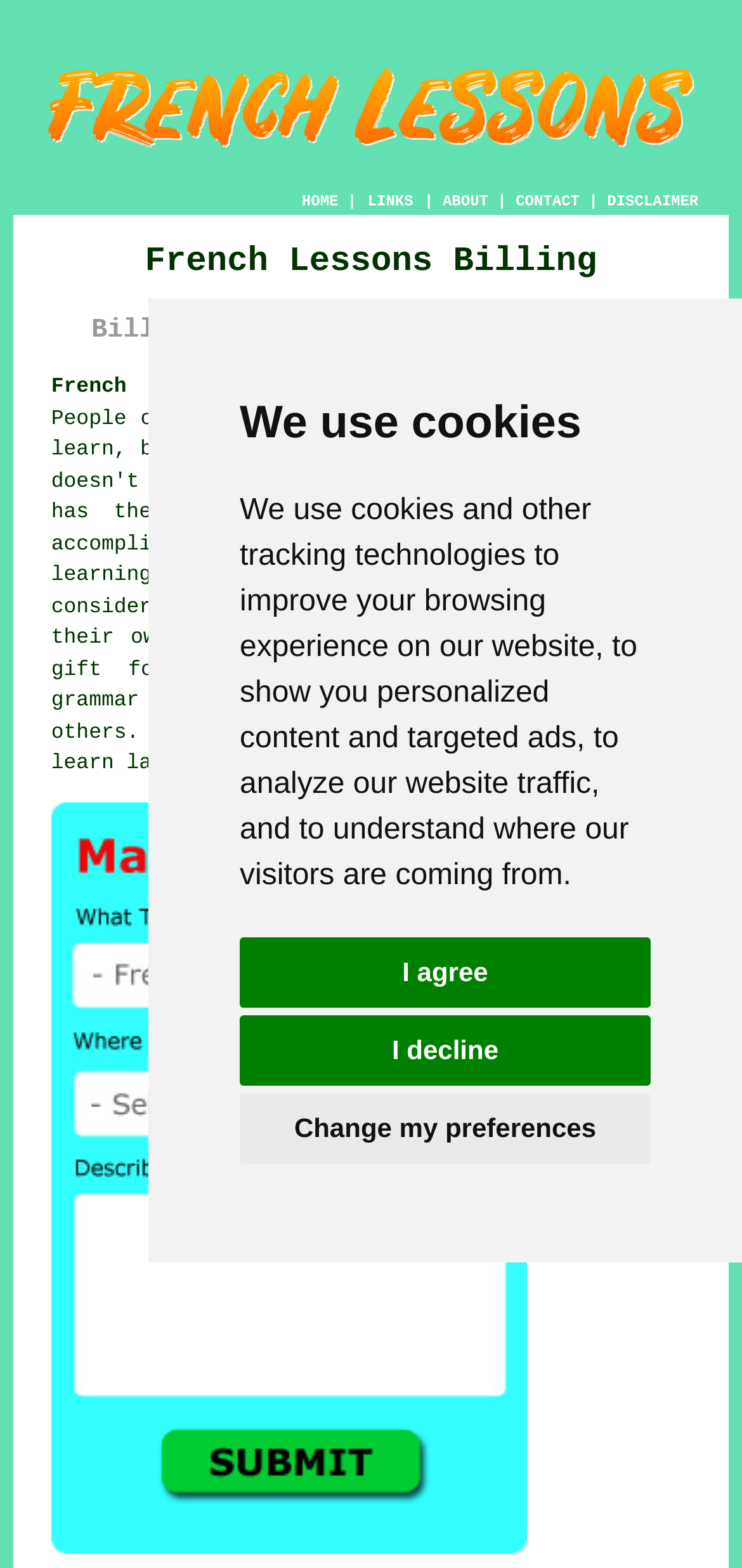What is the theme of the image at the top of the webpage?
Answer the question with just one word or phrase using the image.

French flag